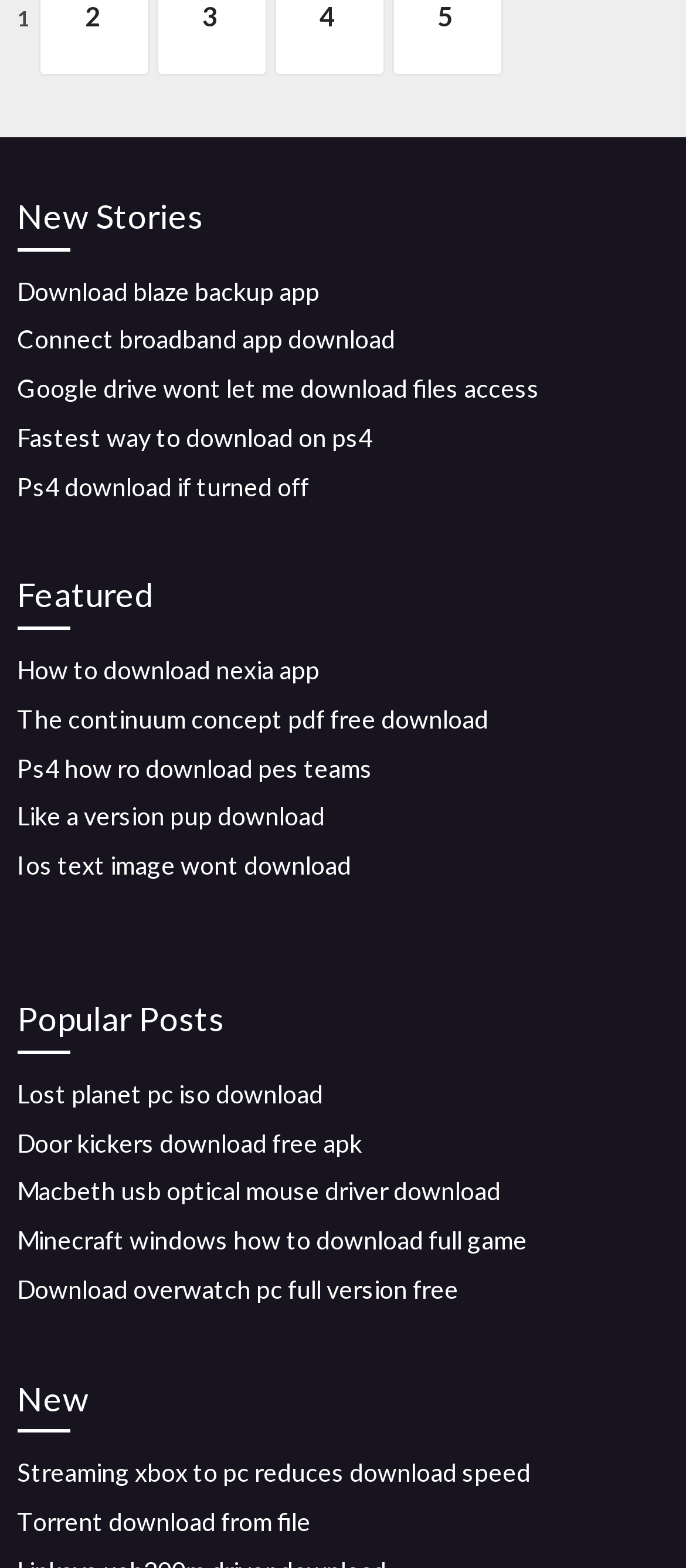Pinpoint the bounding box coordinates of the element you need to click to execute the following instruction: "Follow Salman on Twitter". The bounding box should be represented by four float numbers between 0 and 1, in the format [left, top, right, bottom].

None